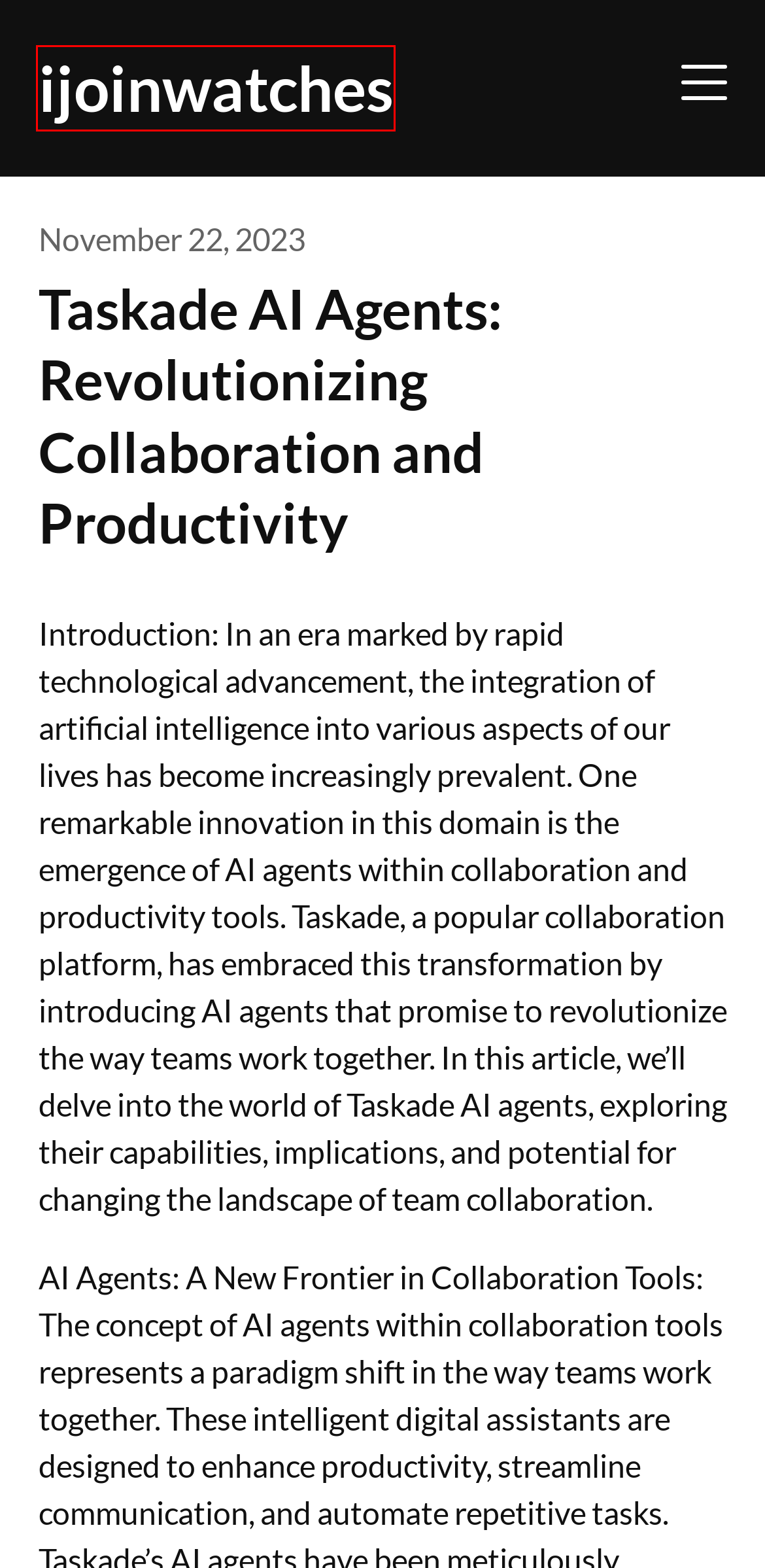Review the screenshot of a webpage containing a red bounding box around an element. Select the description that best matches the new webpage after clicking the highlighted element. The options are:
A. L'Acide Folique : Un Nutriment Essentiel pour la Santé
B. ACTIVITY - ijoinwatches
C. pressure wash driveway
D. Navigating the Realm of Online Casinos: A Comprehensive Guide
E. ijoinwatches
F. The Essence of Dubai Osteopathy
G. NAIK138: Situs Online & Agen Terpercaya
H. Un Allié Vital pour la Santé

E